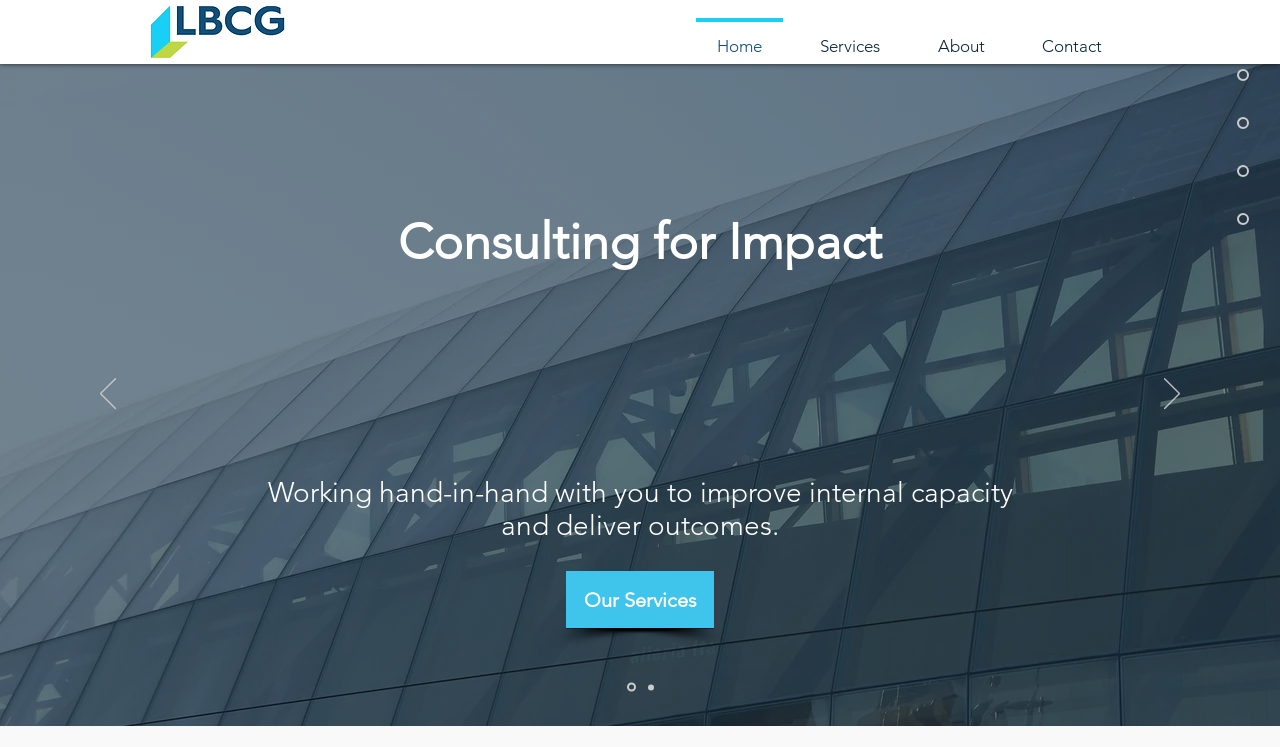Give an in-depth explanation of the webpage layout and content.

The webpage is the homepage of LBCG (Lough Barnes Consulting Group). At the top left, there is a logo of LBCG, which is an image with a link to the homepage. 

To the right of the logo, there is a navigation menu with four links: Home, Services, About, and Contact. 

On the right side of the page, there is another navigation menu with four links: SERVICES, CONTACT, CLIENTS, and TEAM. Each of these links has a small image next to it.

Below the navigation menus, there is a slideshow region that takes up most of the page. The slideshow has two buttons, Previous and Next, at the bottom left and right corners, respectively. 

Inside the slideshow, there is a heading that reads "Consulting for Impact". Below the heading, there is a paragraph of text that describes the consulting services provided by LBCG. 

Underneath the paragraph, there is a link to "Our Services". At the bottom of the slideshow, there is a navigation menu with links to individual slides, labeled as "Slide 1" and "Slide 2".